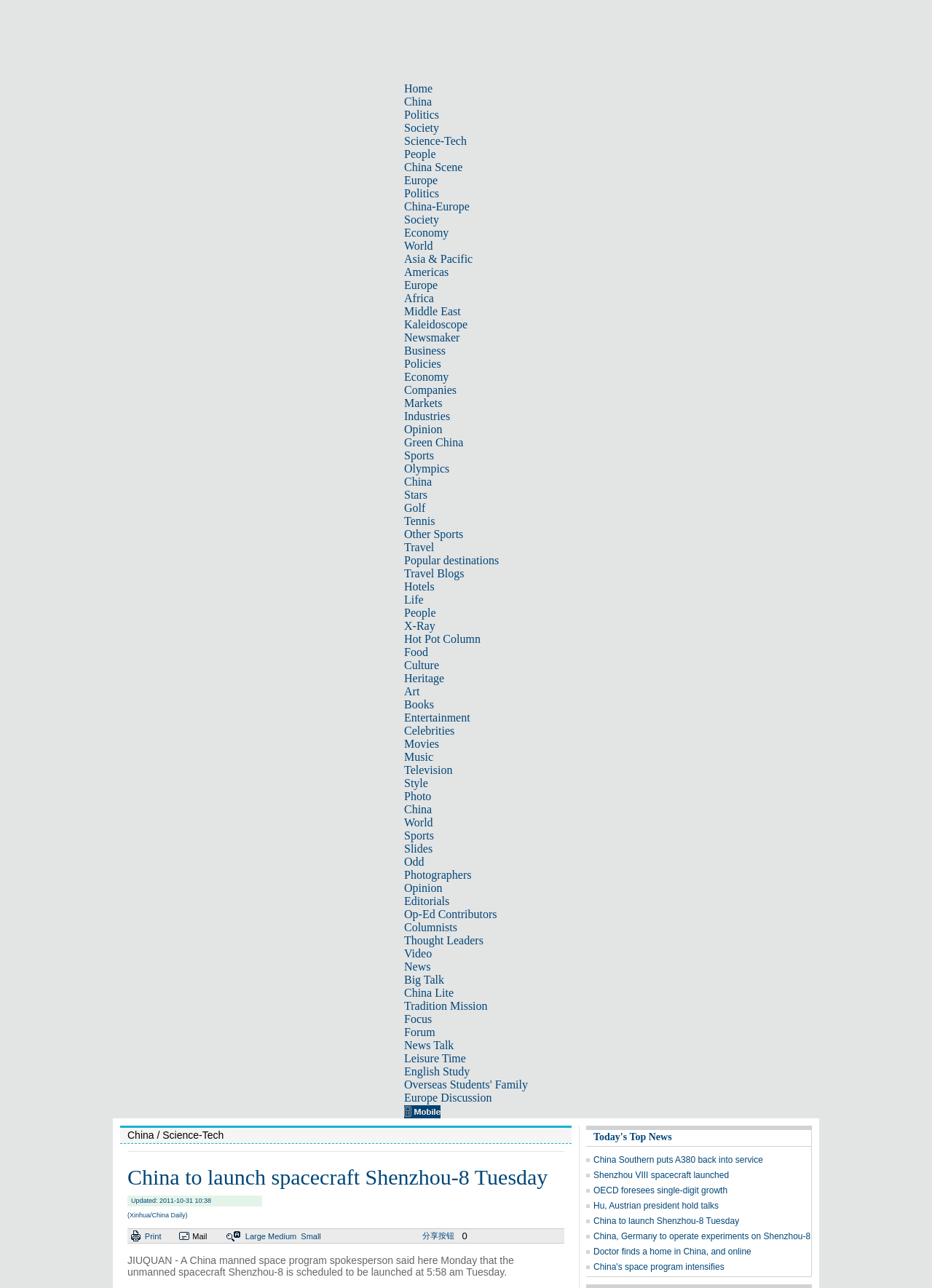Create a detailed summary of all the visual and textual information on the webpage.

The webpage is divided into two main sections. At the top, there is a narrow horizontal section that spans the entire width of the page, containing an iframe. Below this section, there is a larger section that occupies most of the page, containing a table with a single row and multiple columns.

In the larger section, there are numerous links organized into categories. The links are arranged in a horizontal row, with each category separated by a small gap. The categories include "Home", "China", "Politics", "Society", "Science-Tech", and many others, including "Business", "Sports", "Travel", "Life", "Culture", "Entertainment", "Photo", "Opinion", and "Video". Each category has multiple links underneath it, with some categories having more links than others.

The links are densely packed, with little space between them. They are arranged in a continuous horizontal row, with no clear grouping or separation between the different categories. The text of the links is relatively small, making it difficult to read without zooming in.

At the very top of the page, there is a brief title or headline that reads "China to launch spacecraft Shenzhou-8 Tuesday | Science-Tech | chinadaily.com.cn". This title is centered and takes up the full width of the page.